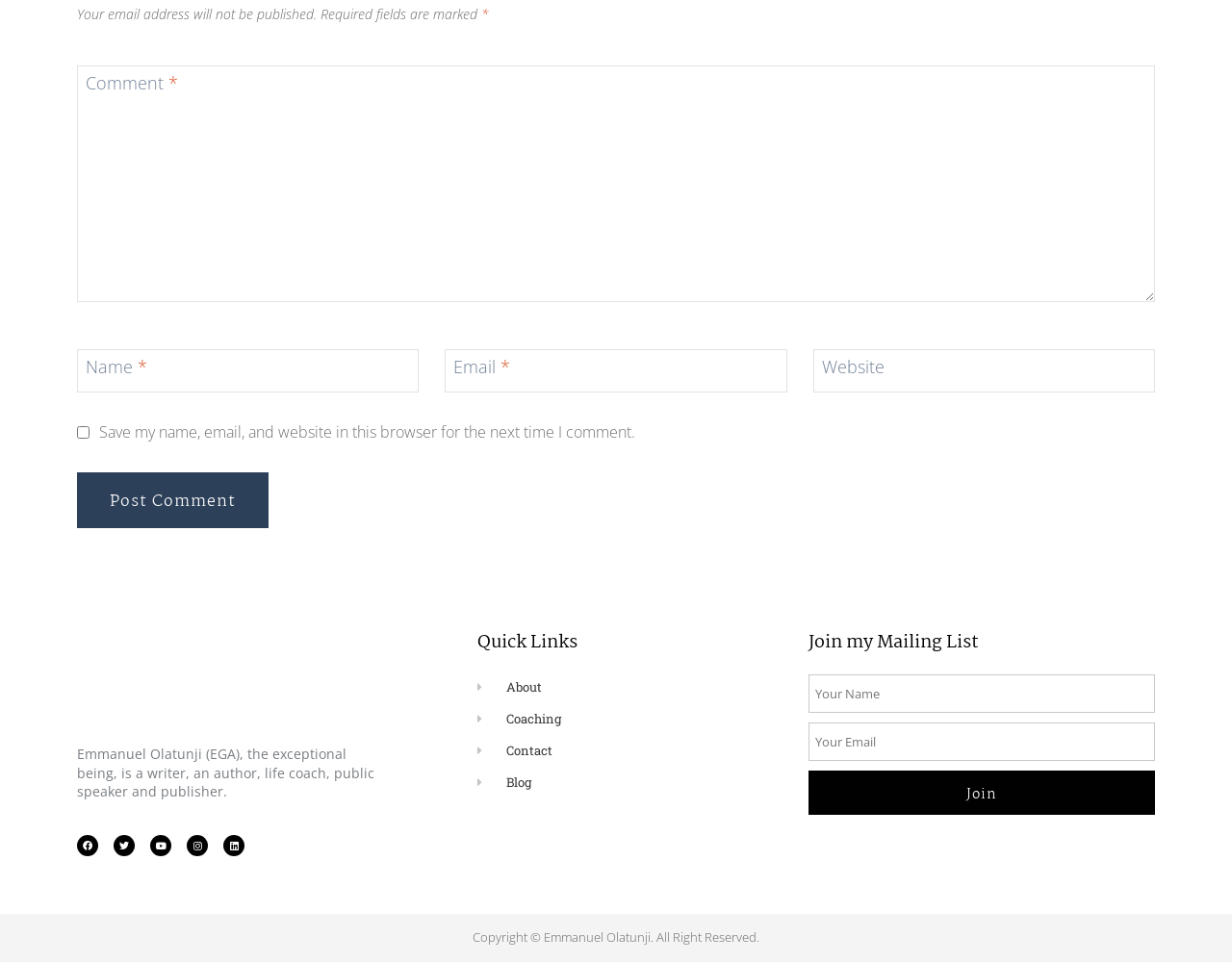Please identify the bounding box coordinates of the region to click in order to complete the task: "Enter your comment". The coordinates must be four float numbers between 0 and 1, specified as [left, top, right, bottom].

[0.062, 0.068, 0.938, 0.314]